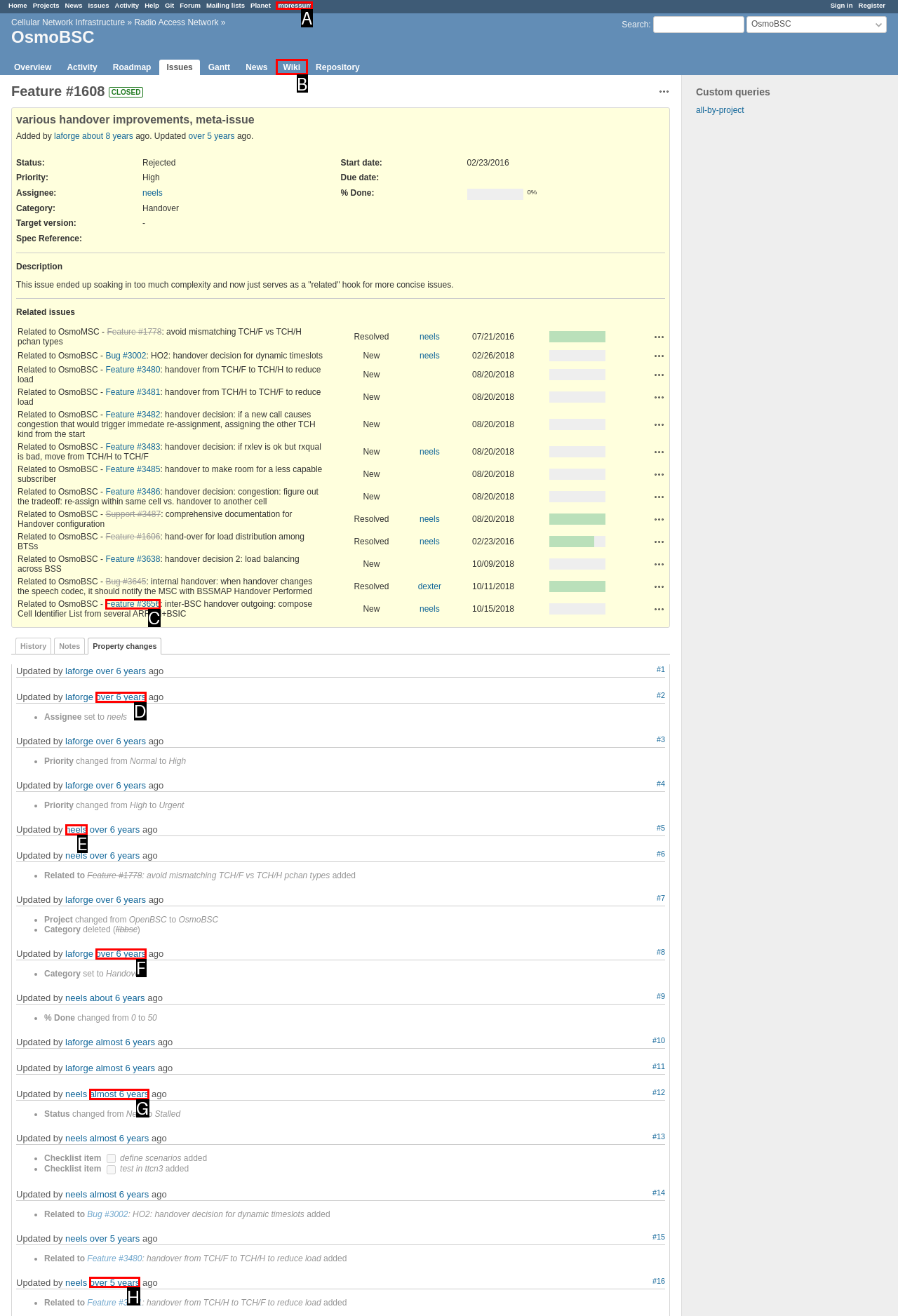Select the letter from the given choices that aligns best with the description: Wiki. Reply with the specific letter only.

B